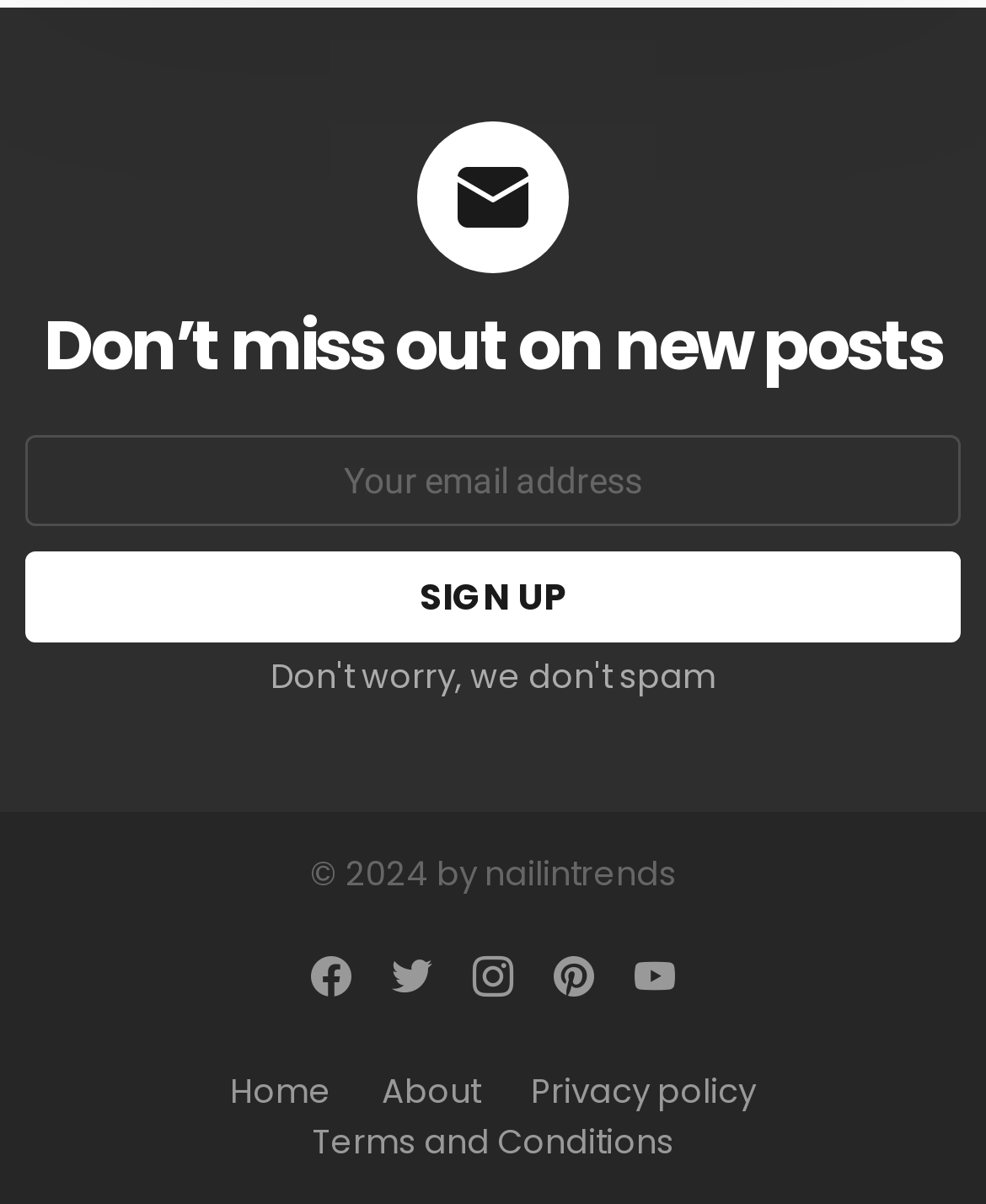Please find the bounding box coordinates of the element's region to be clicked to carry out this instruction: "Read Privacy policy".

[0.513, 0.891, 0.792, 0.925]